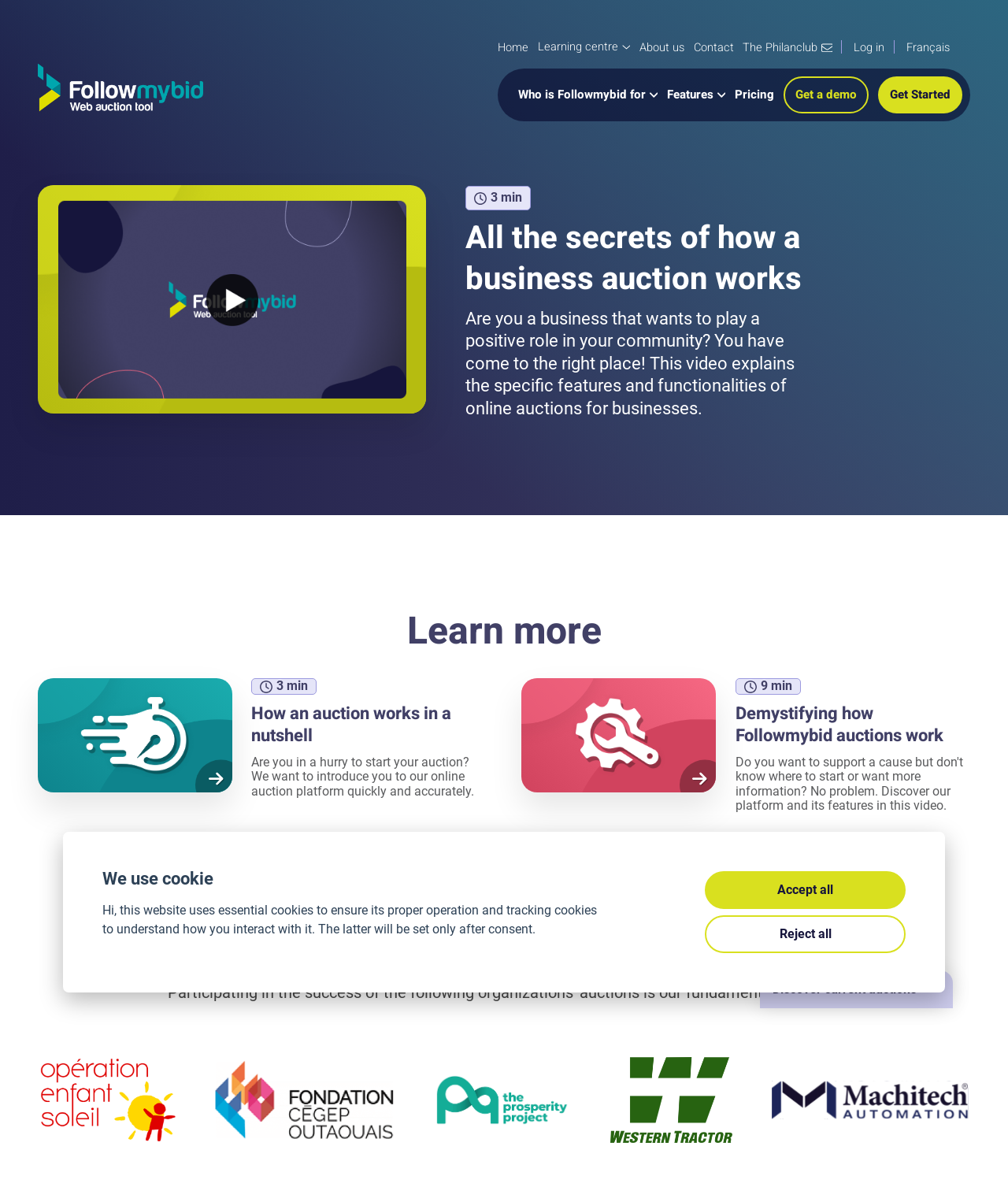Could you determine the bounding box coordinates of the clickable element to complete the instruction: "Click the 'Get a demo' link"? Provide the coordinates as four float numbers between 0 and 1, i.e., [left, top, right, bottom].

[0.777, 0.064, 0.862, 0.094]